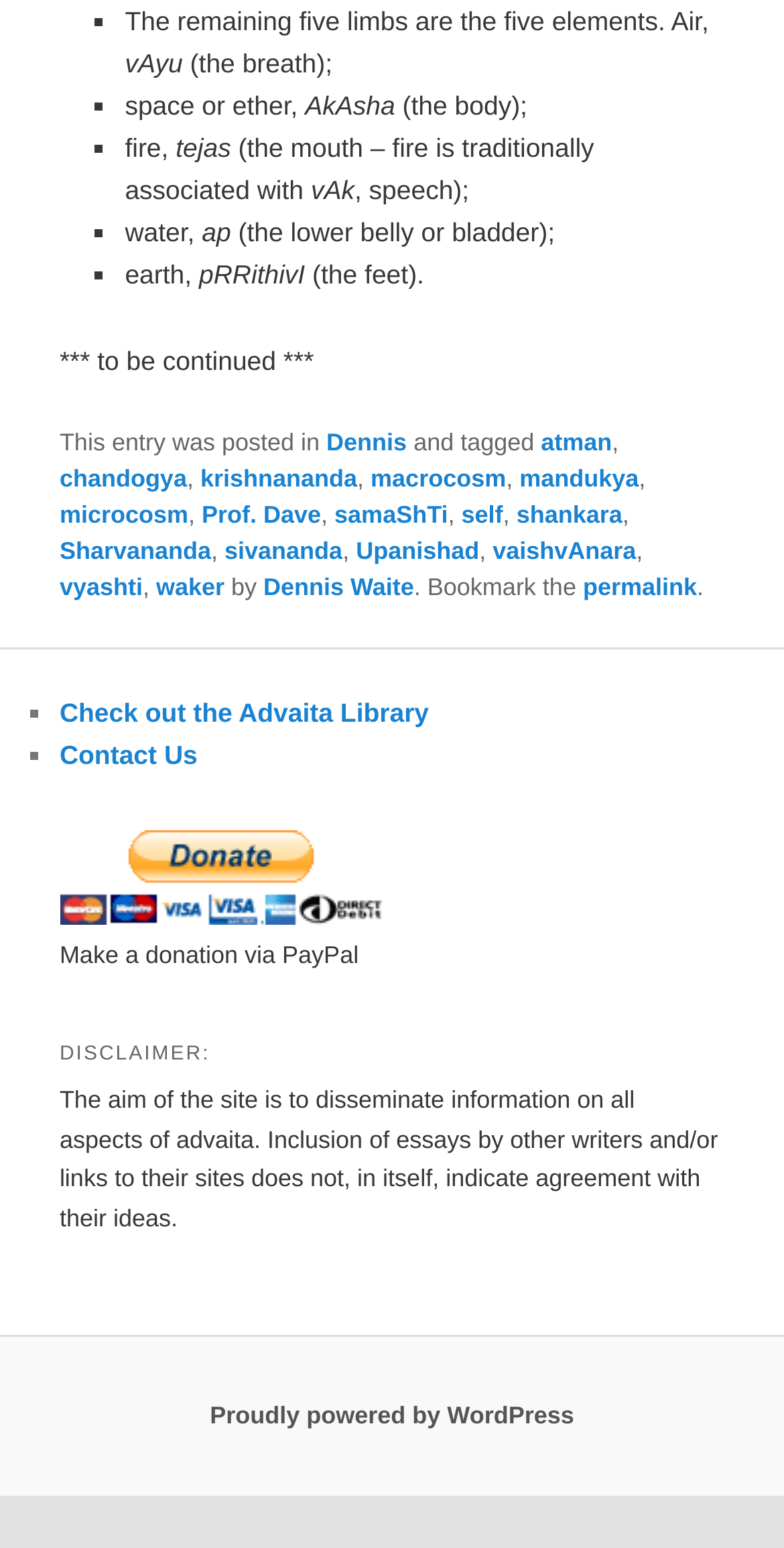What is the purpose of the site?
Please answer the question with a detailed and comprehensive explanation.

In the disclaimer section, I found a text 'The aim of the site is to disseminate information on all aspects of advaita.', which clearly states the purpose of the site.